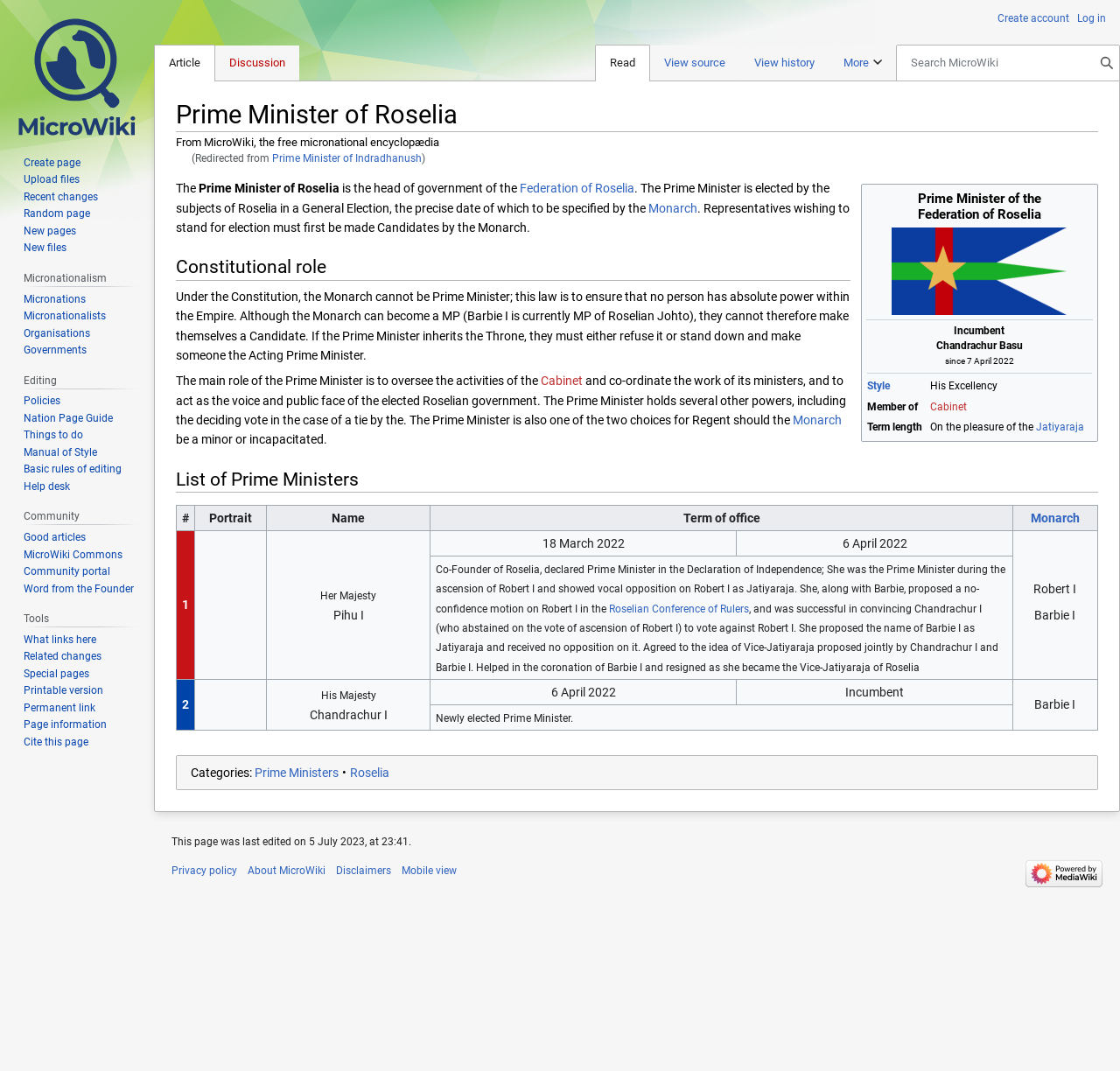Highlight the bounding box coordinates of the element you need to click to perform the following instruction: "Create an account."

[0.891, 0.009, 0.955, 0.027]